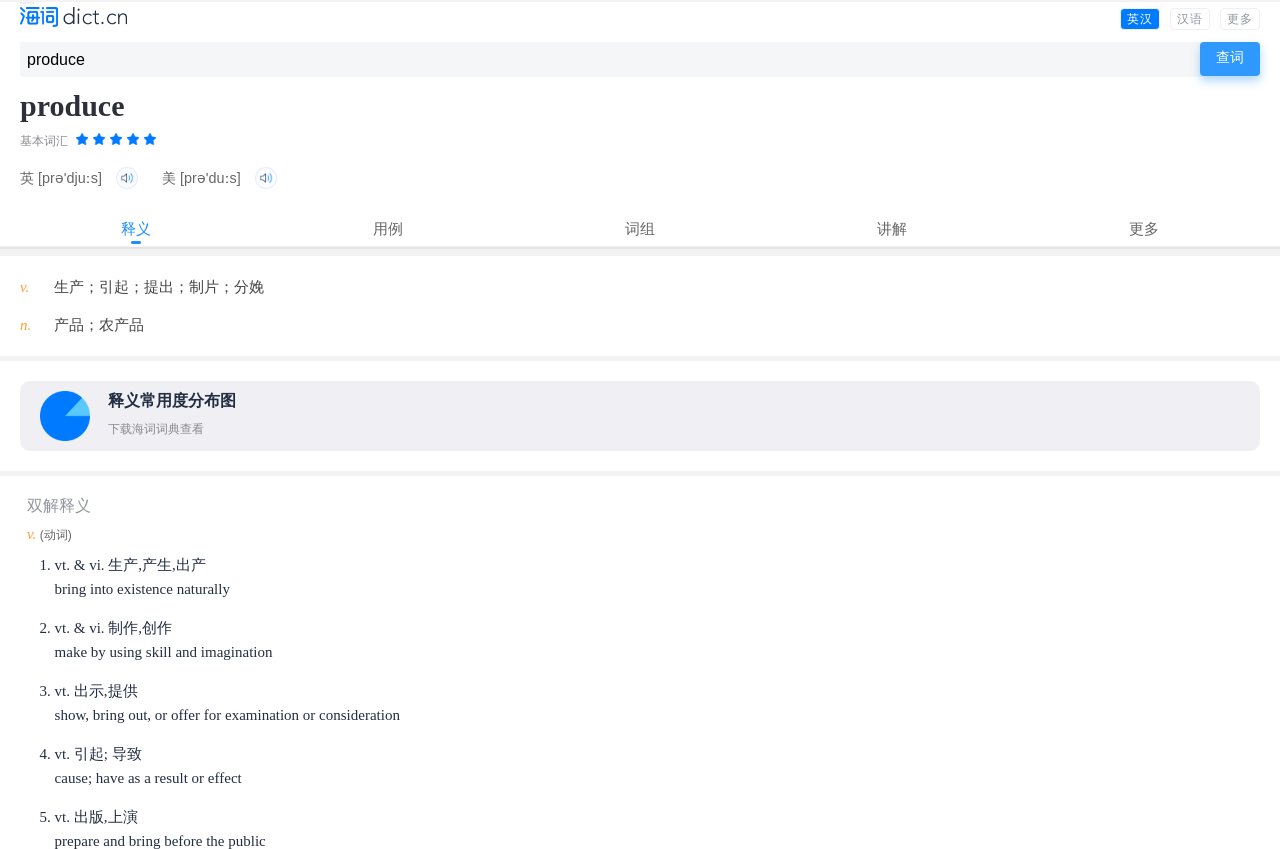Using the description "词组", locate and provide the bounding box of the UI element.

[0.402, 0.252, 0.598, 0.287]